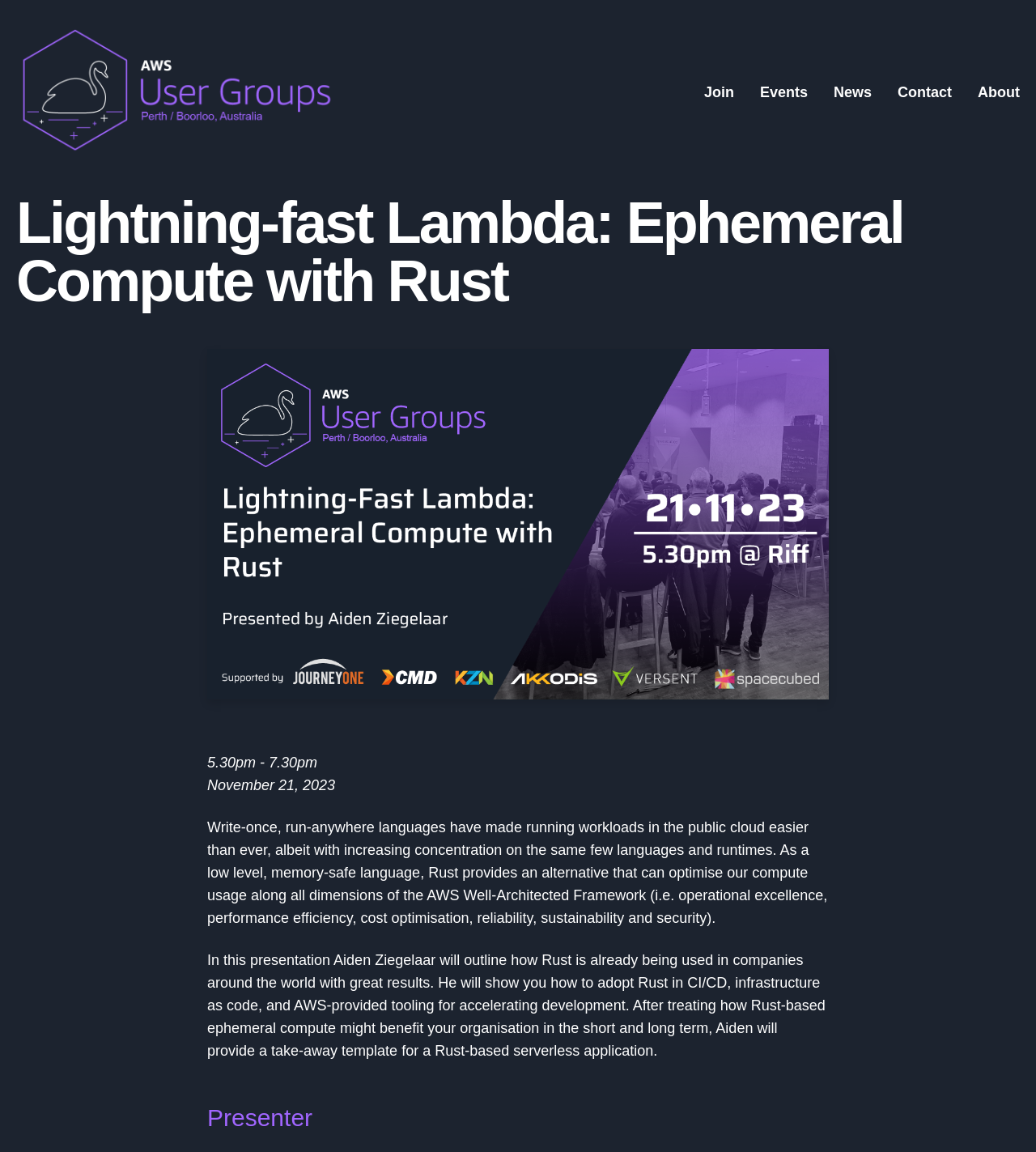Use the details in the image to answer the question thoroughly: 
What is the name of the presenter?

The name of the presenter can be inferred from the description of the presentation, which mentions 'Aiden Ziegelaar will outline how Rust is already being used in companies around the world with great results'.